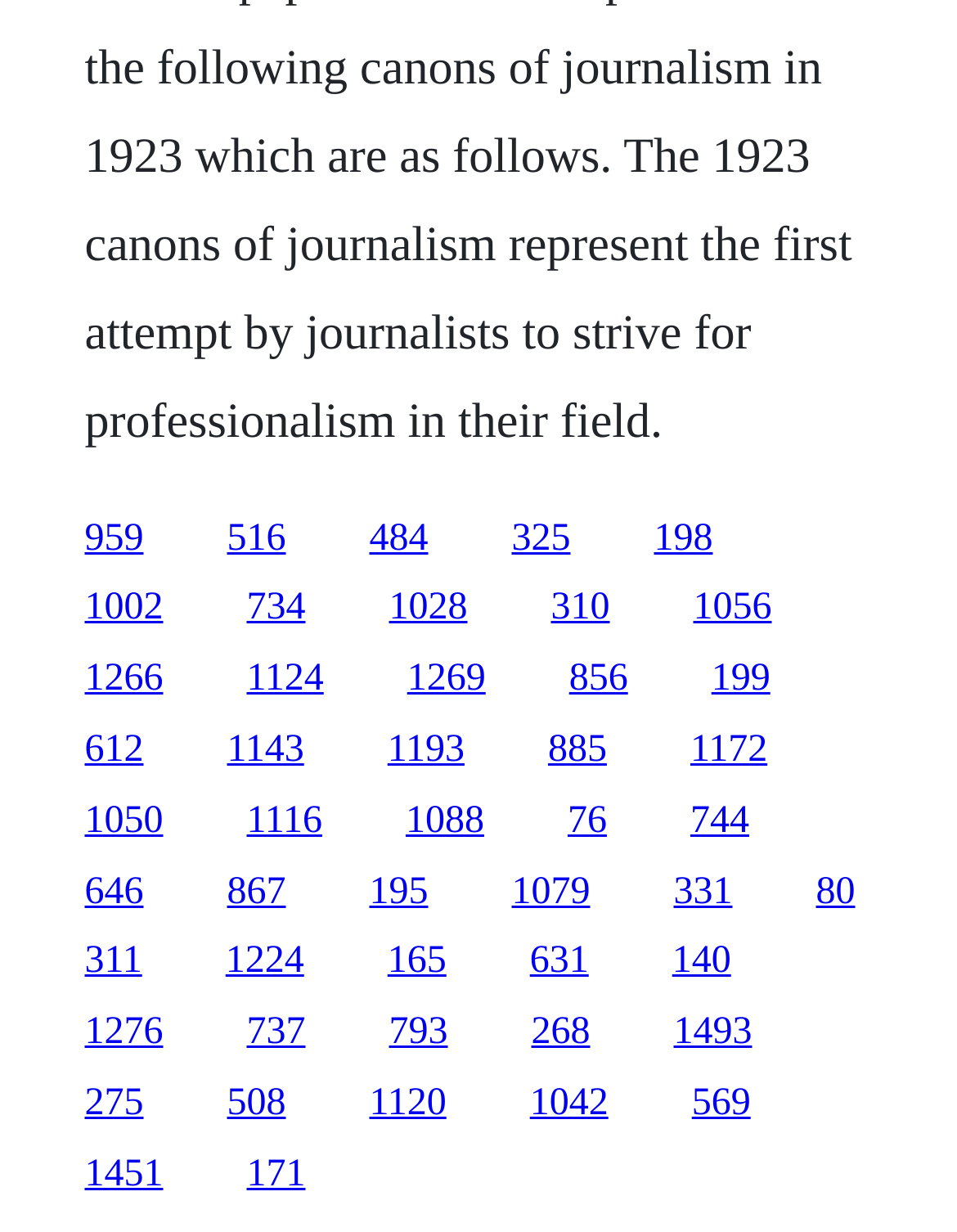Are the links evenly spaced? Examine the screenshot and reply using just one word or a brief phrase.

No